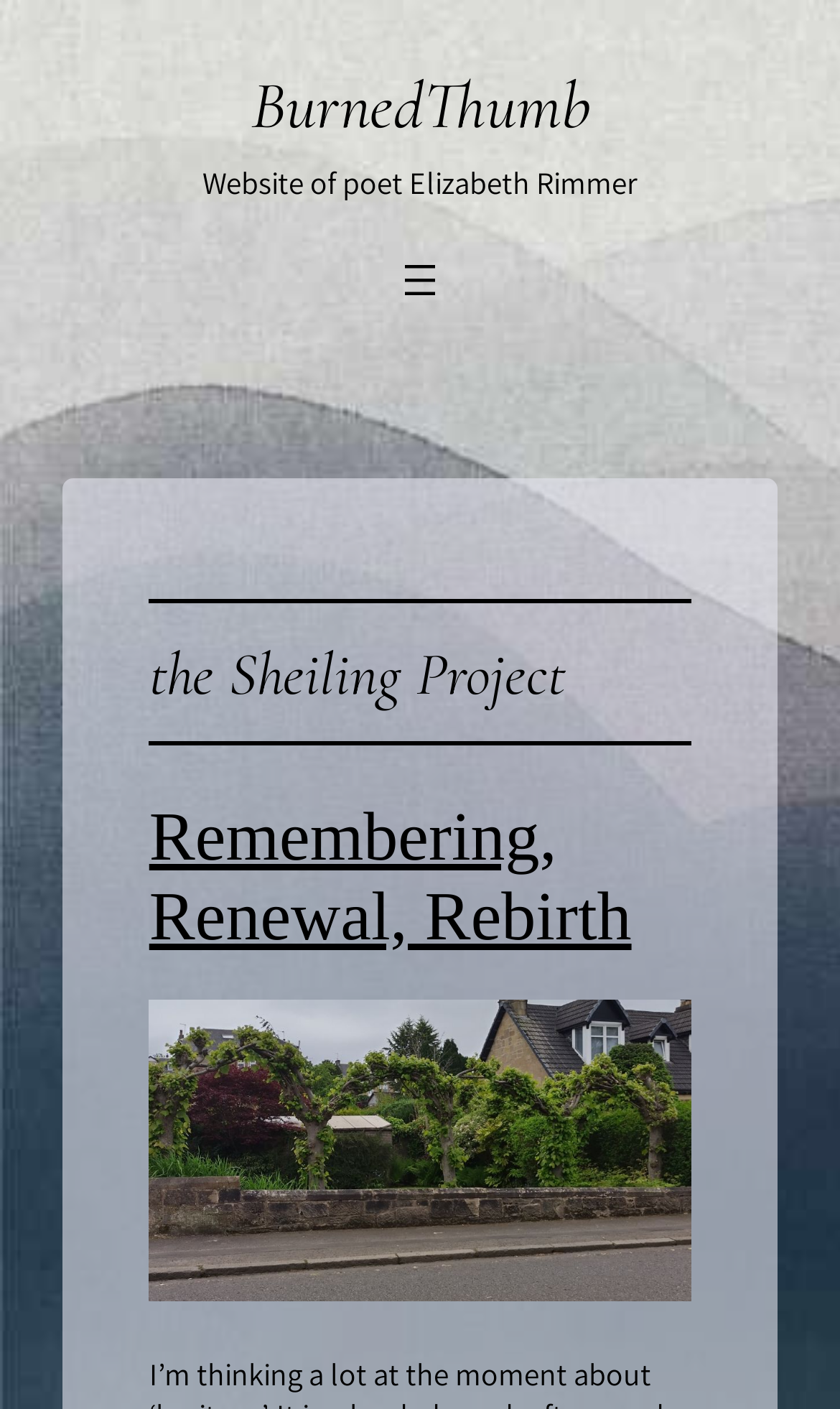Given the element description: "aria-label="Open menu"", predict the bounding box coordinates of the UI element it refers to, using four float numbers between 0 and 1, i.e., [left, top, right, bottom].

[0.469, 0.18, 0.531, 0.217]